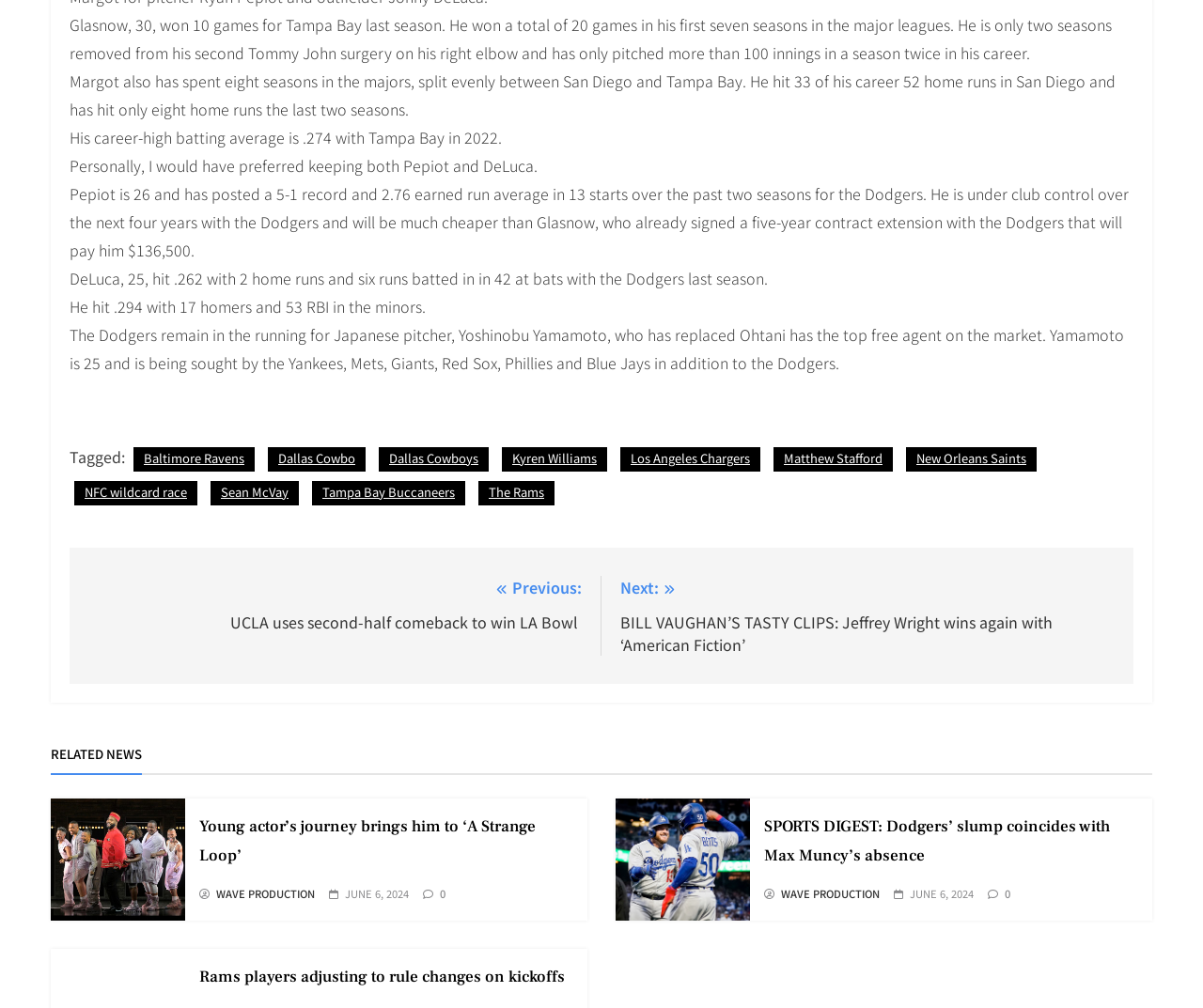Pinpoint the bounding box coordinates of the clickable element needed to complete the instruction: "Click on the 'Previous' link". The coordinates should be provided as four float numbers between 0 and 1: [left, top, right, bottom].

[0.073, 0.571, 0.484, 0.628]